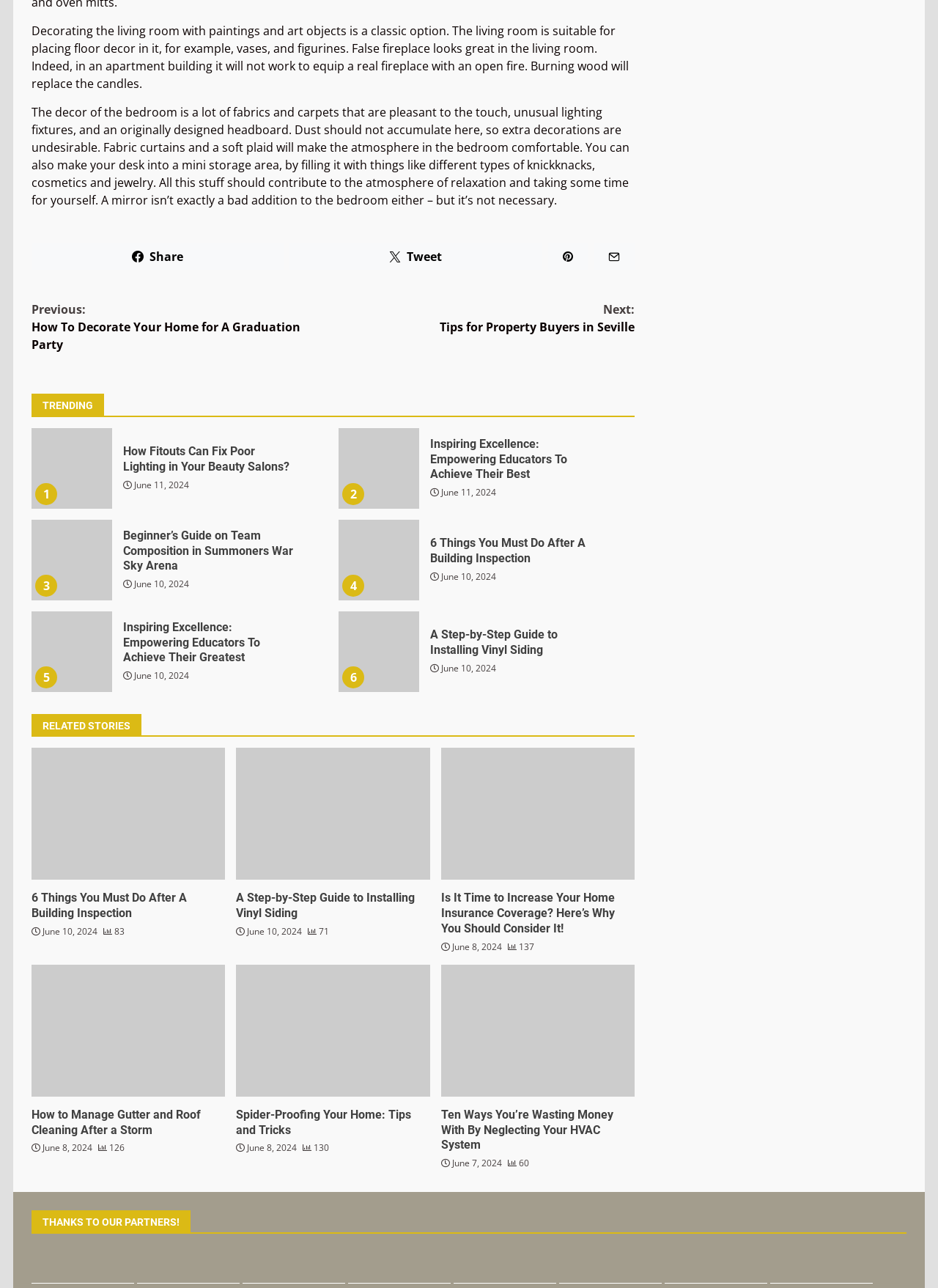Using floating point numbers between 0 and 1, provide the bounding box coordinates in the format (top-left x, top-left y, bottom-right x, bottom-right y). Locate the UI element described here: 126

[0.105, 0.886, 0.133, 0.896]